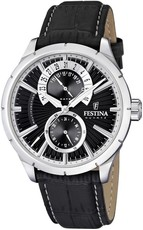Please provide a one-word or short phrase answer to the question:
What type of material is the watch strap made of?

Leather